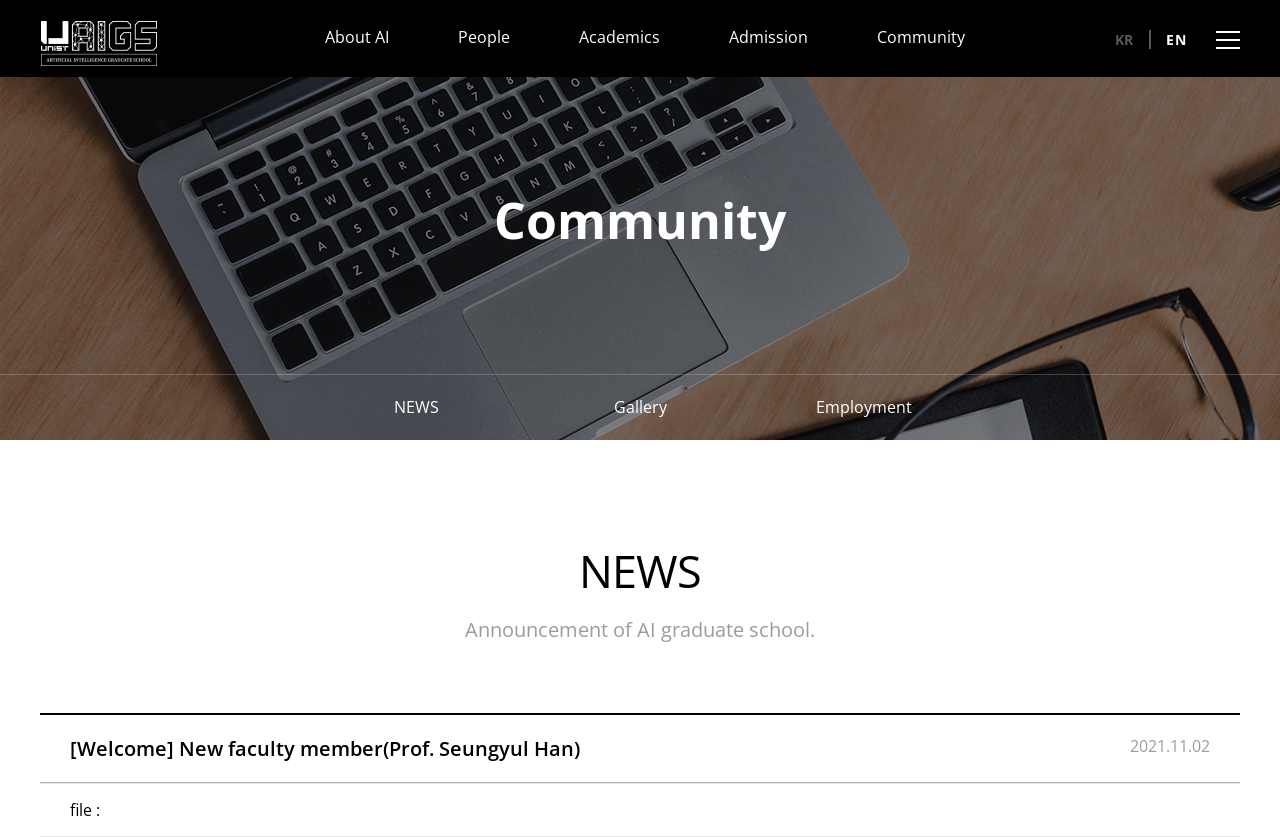Can you determine the bounding box coordinates of the area that needs to be clicked to fulfill the following instruction: "Send an email to order@iyd.ae"?

None